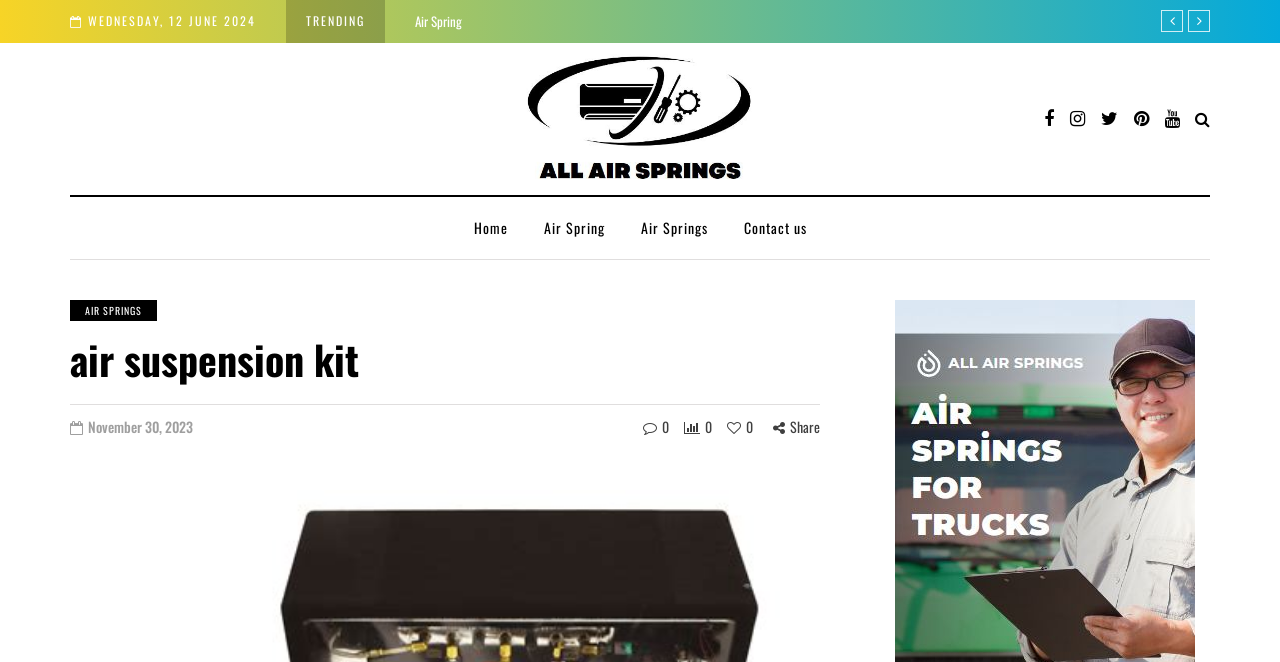Please find the bounding box coordinates of the element that you should click to achieve the following instruction: "Go to Home page". The coordinates should be presented as four float numbers between 0 and 1: [left, top, right, bottom].

None